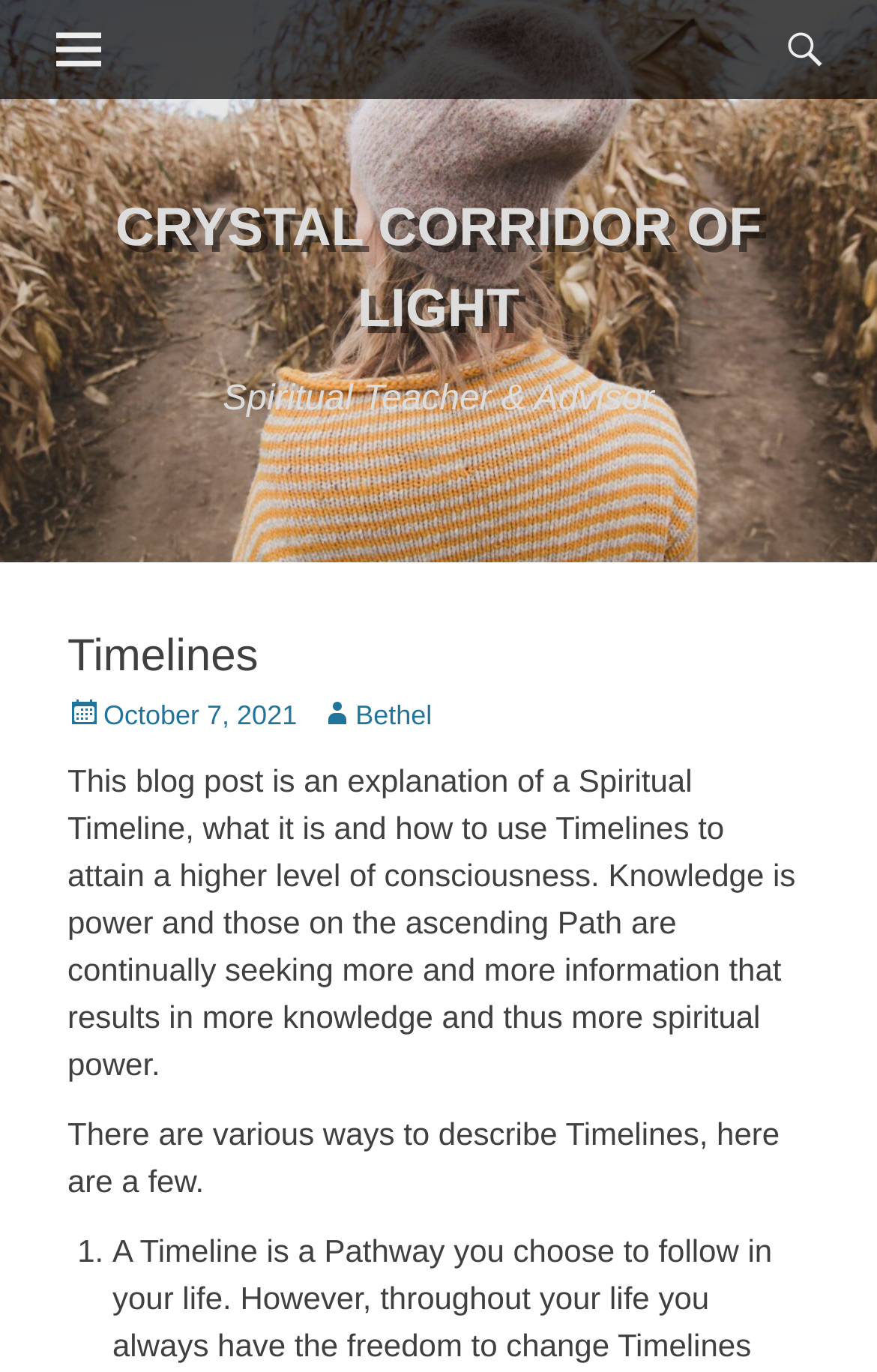Given the description "All papers", determine the bounding box of the corresponding UI element.

None